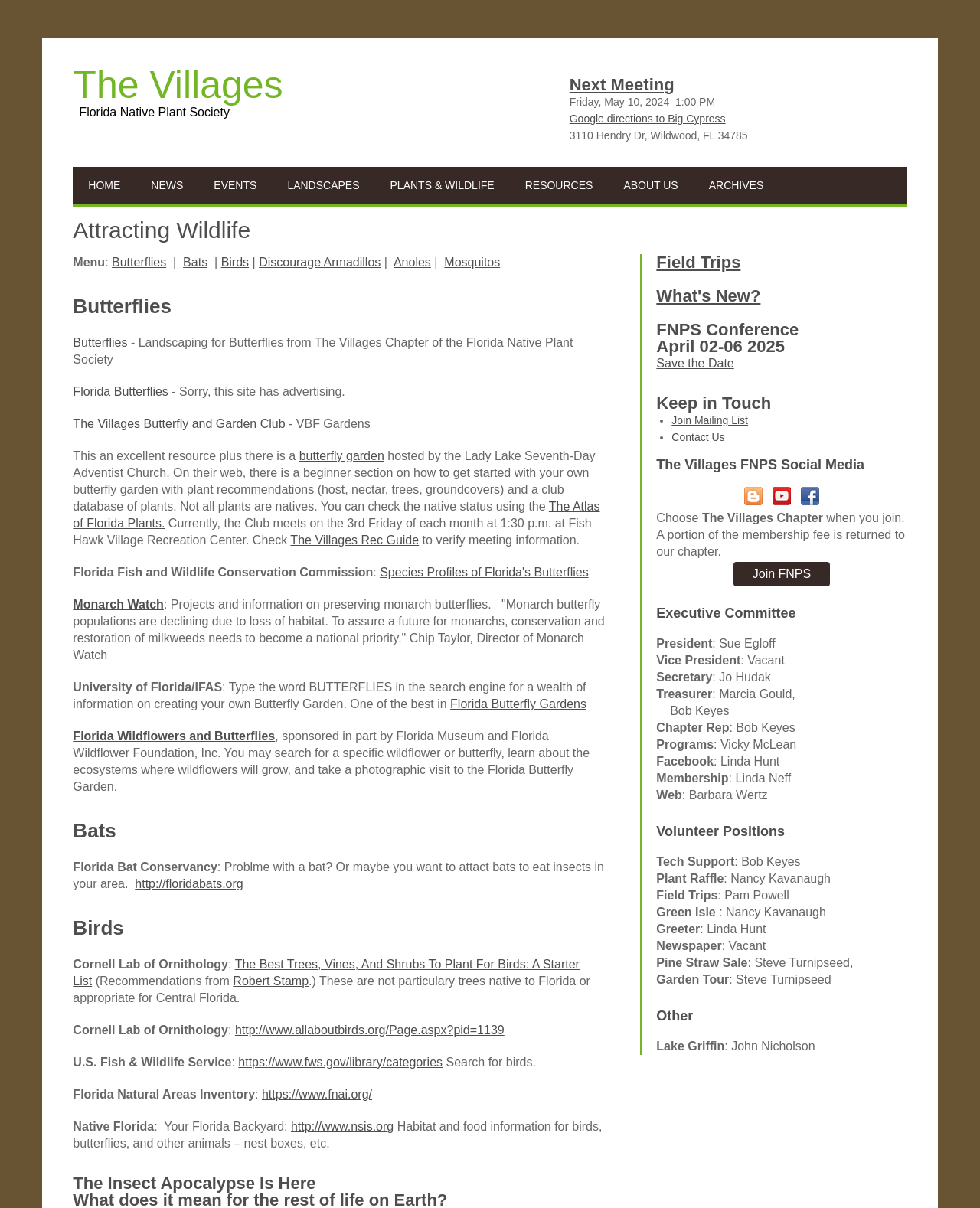Please answer the following query using a single word or phrase: 
What is the location of the next meeting?

Big Cypress